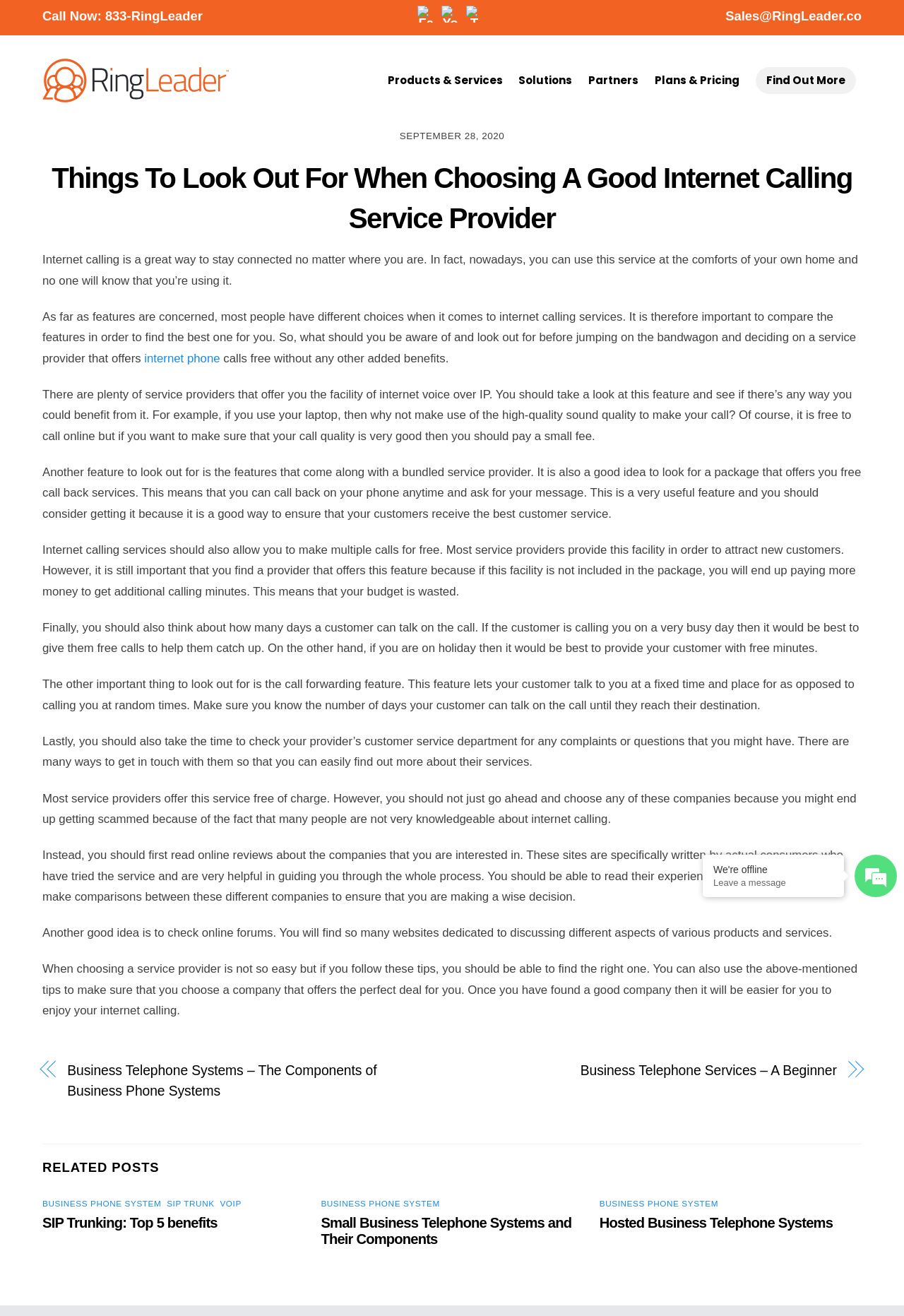What is the benefit of using internet voice over IP?
Examine the image closely and answer the question with as much detail as possible.

According to the webpage, using internet voice over IP can provide high-quality sound quality, which is a benefit for making calls.